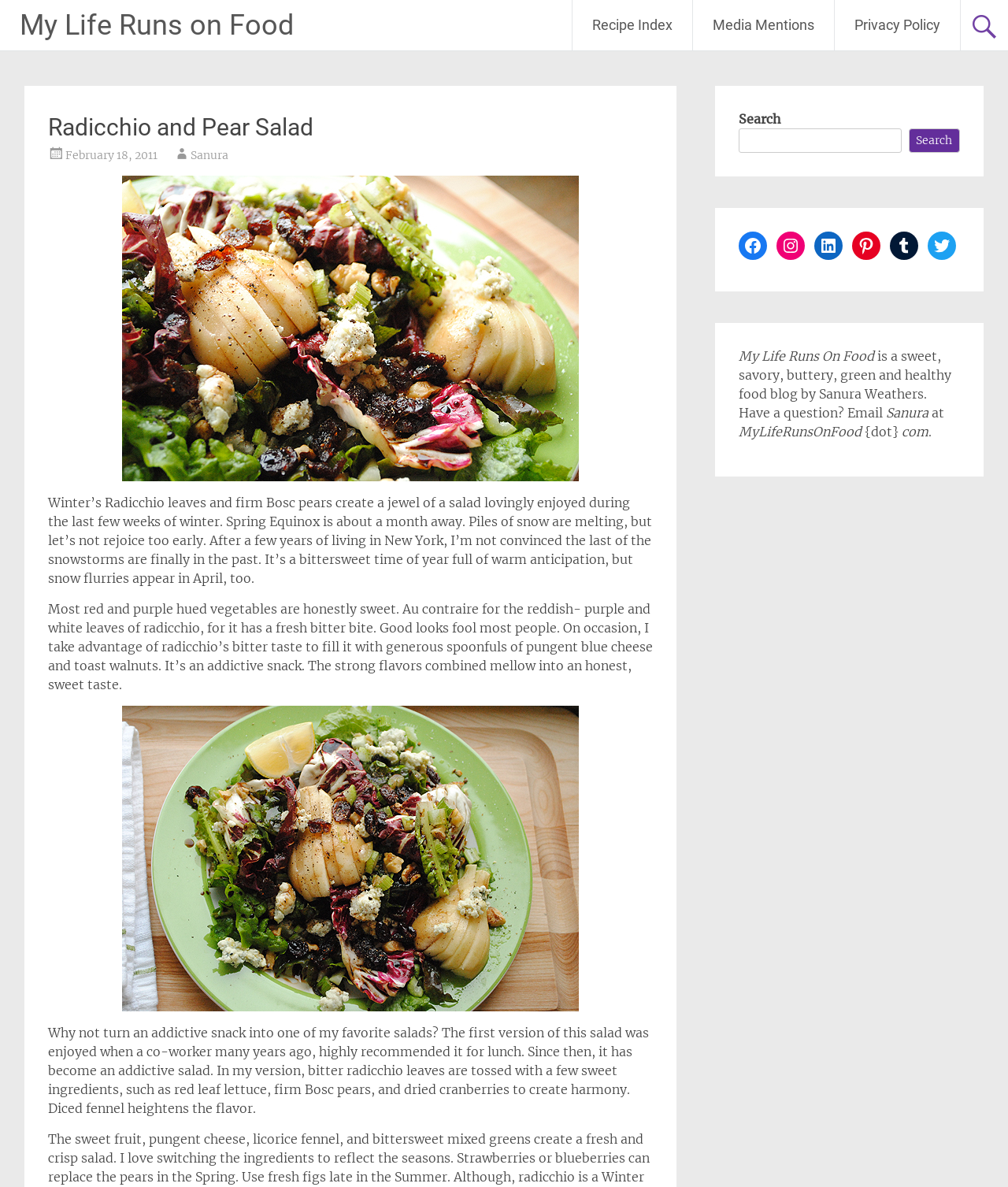Please specify the bounding box coordinates for the clickable region that will help you carry out the instruction: "Follow on Facebook".

[0.733, 0.195, 0.761, 0.219]